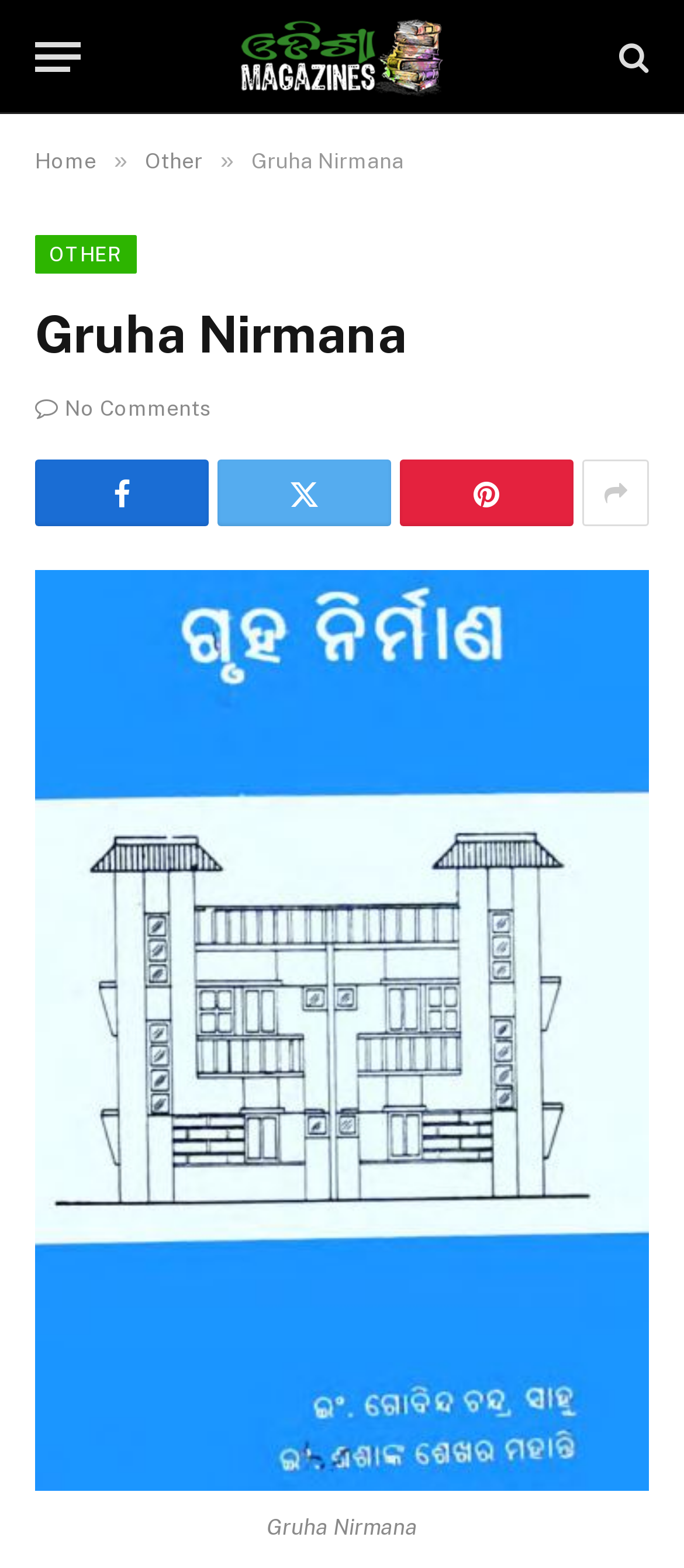Generate a thorough caption that explains the contents of the webpage.

The webpage appears to be a digital library or bookstore, specifically focused on Odia books. At the top left corner, there is a "Menu" button. Next to it, there is a link to "Odisha Magazines" which is accompanied by an image with the same name. On the top right corner, there is a search icon represented by a magnifying glass symbol.

Below the top section, there is a navigation menu with links to "Home", "Other", and a separator symbol "»" in between. The main content of the page is dedicated to a book titled "Gruha Nirmana" written by Gobind Chandra Sahu. The book title is displayed prominently in a heading element.

Underneath the book title, there are several social media or sharing links, represented by icons, including a comment icon, a Facebook icon, a Twitter icon, a Pinterest icon, and a LinkedIn icon. These icons are aligned horizontally and take up a significant portion of the page width.

At the bottom of the page, there is a large image or cover art of the book "Gruha Nirmana", which spans the entire width of the page. Above this image, there is a link to the book title again, which may be a download or purchase link.